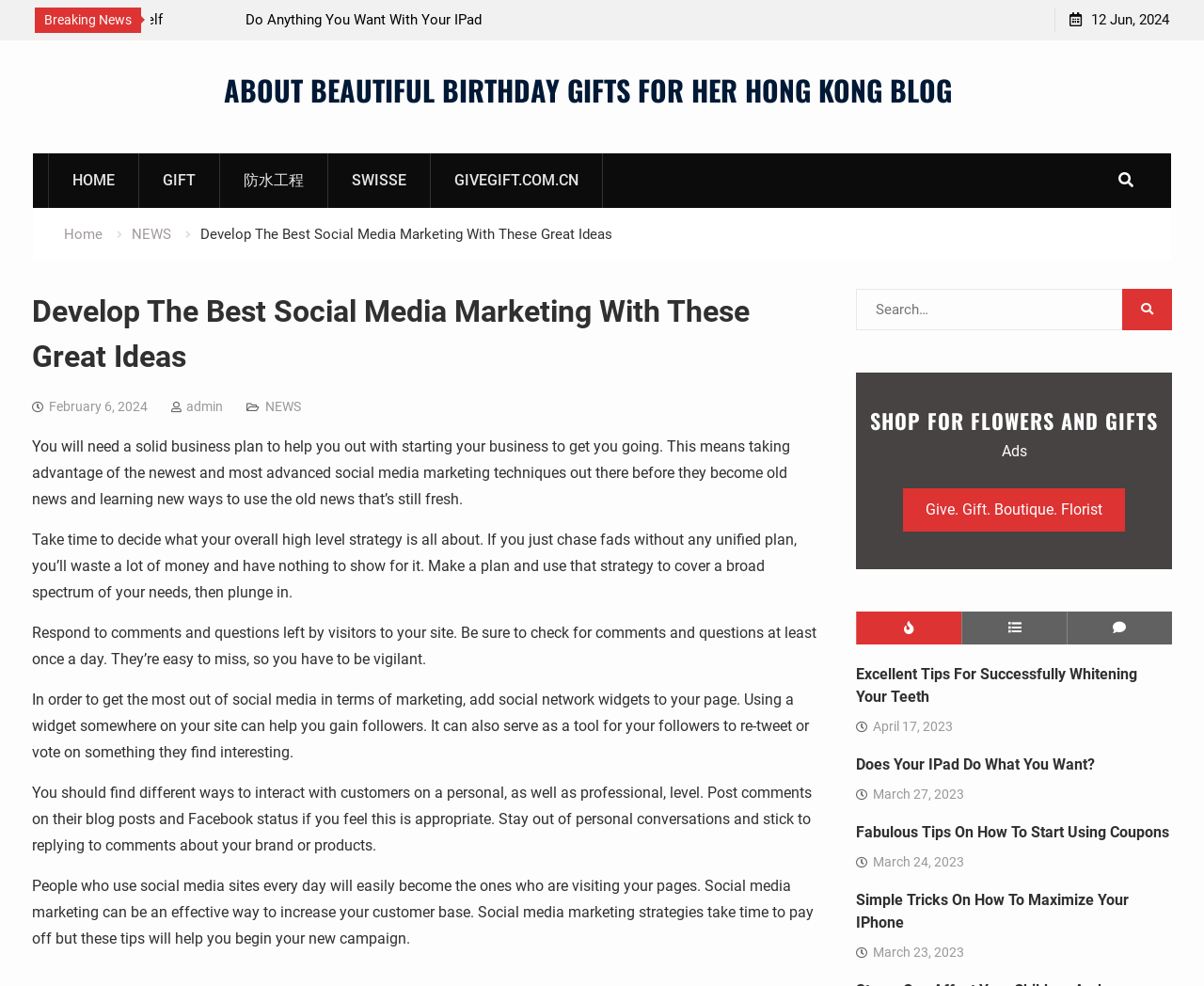Can you pinpoint the bounding box coordinates for the clickable element required for this instruction: "Read 'Develop The Best Social Media Marketing With These Great Ideas'"? The coordinates should be four float numbers between 0 and 1, i.e., [left, top, right, bottom].

[0.027, 0.293, 0.68, 0.384]